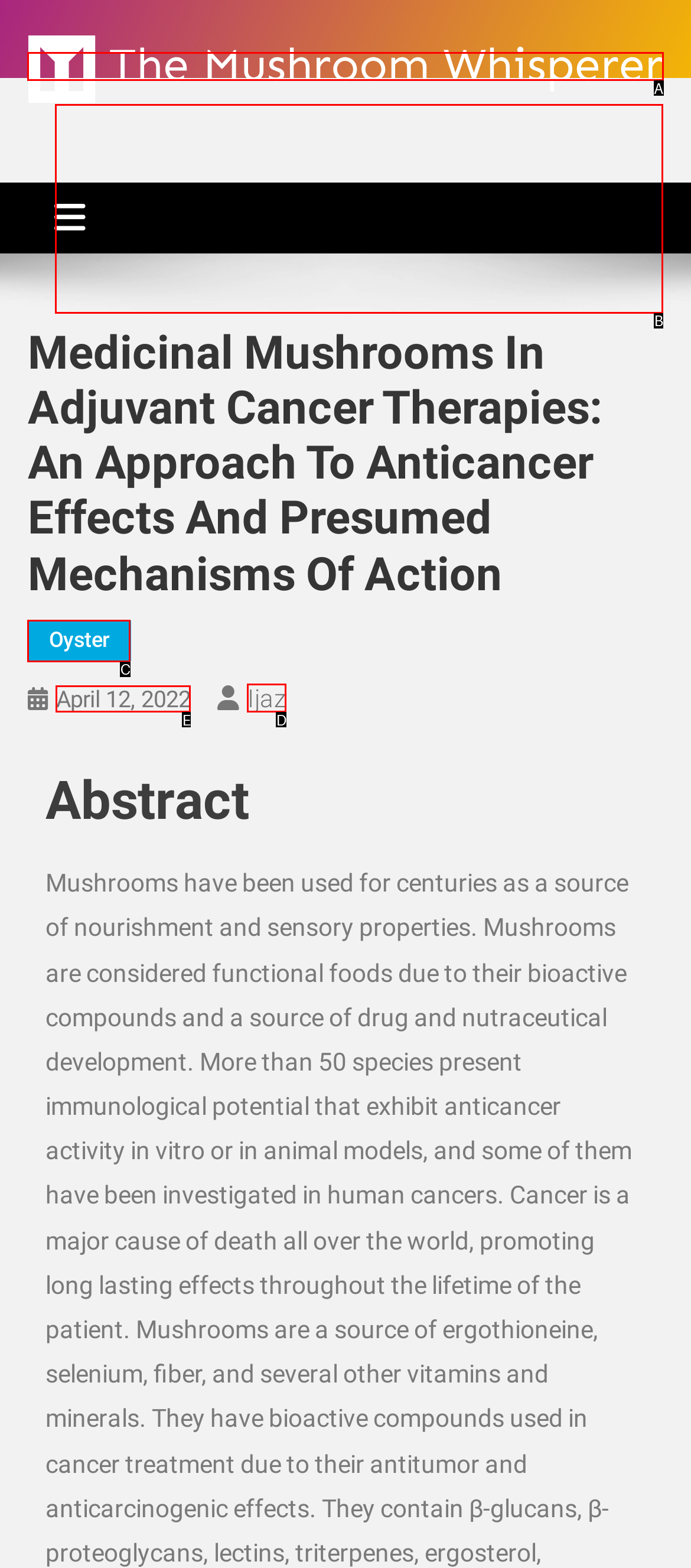From the given choices, determine which HTML element matches the description: Oyster. Reply with the appropriate letter.

C